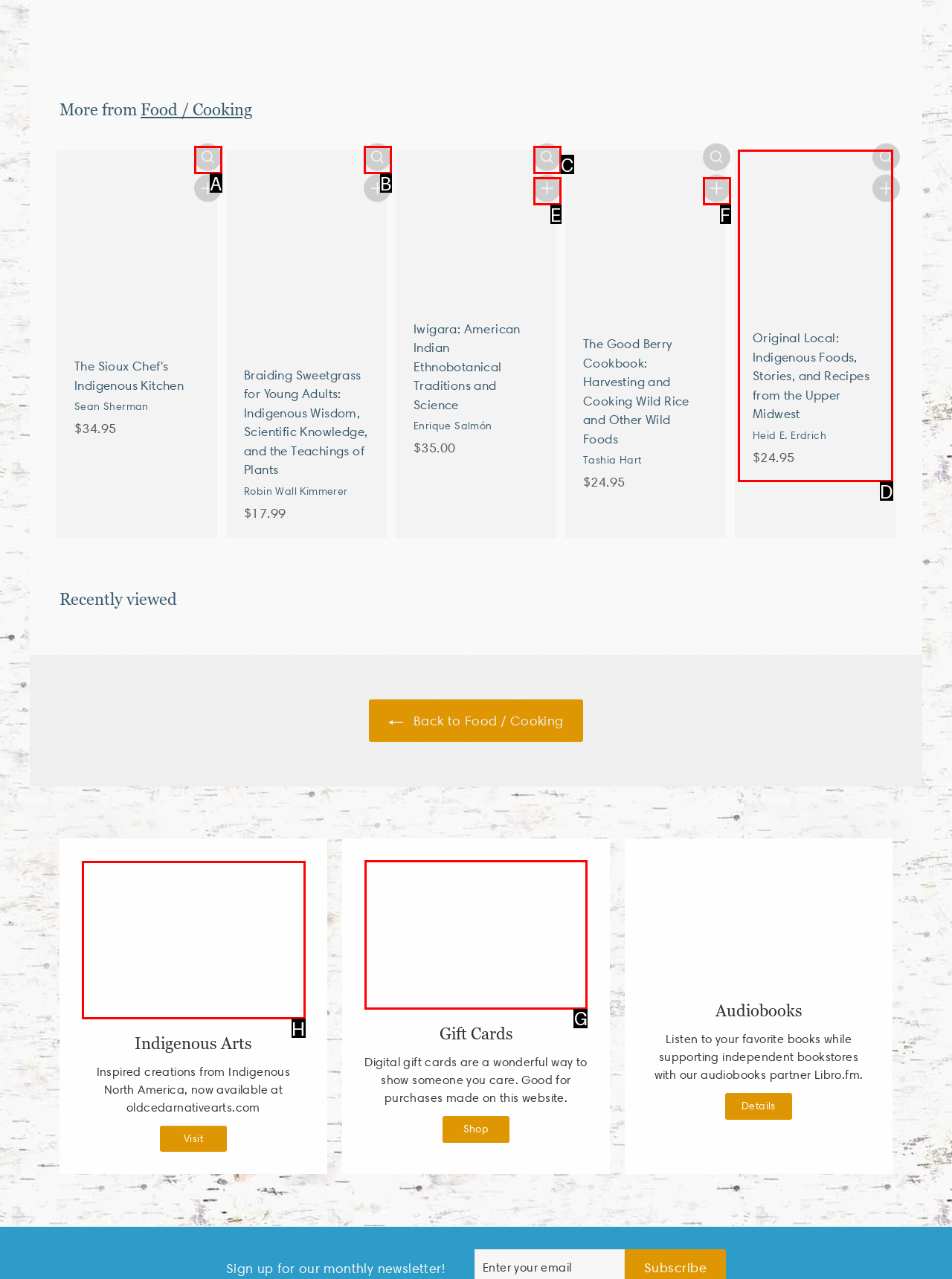Choose the HTML element to click for this instruction: Visit the 'Gift Cards' page Answer with the letter of the correct choice from the given options.

G